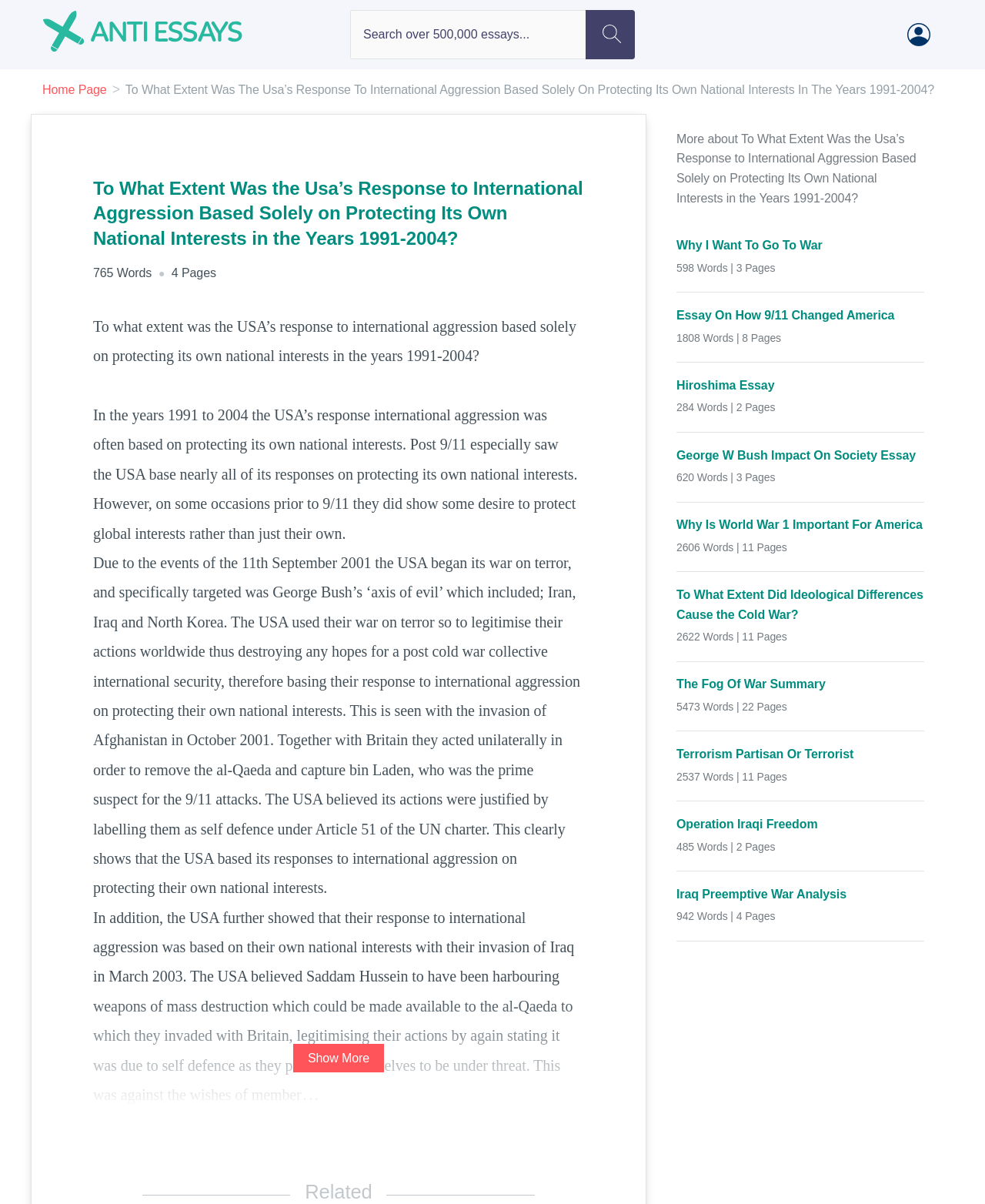Indicate the bounding box coordinates of the element that needs to be clicked to satisfy the following instruction: "Go to the home page". The coordinates should be four float numbers between 0 and 1, i.e., [left, top, right, bottom].

[0.043, 0.069, 0.108, 0.08]